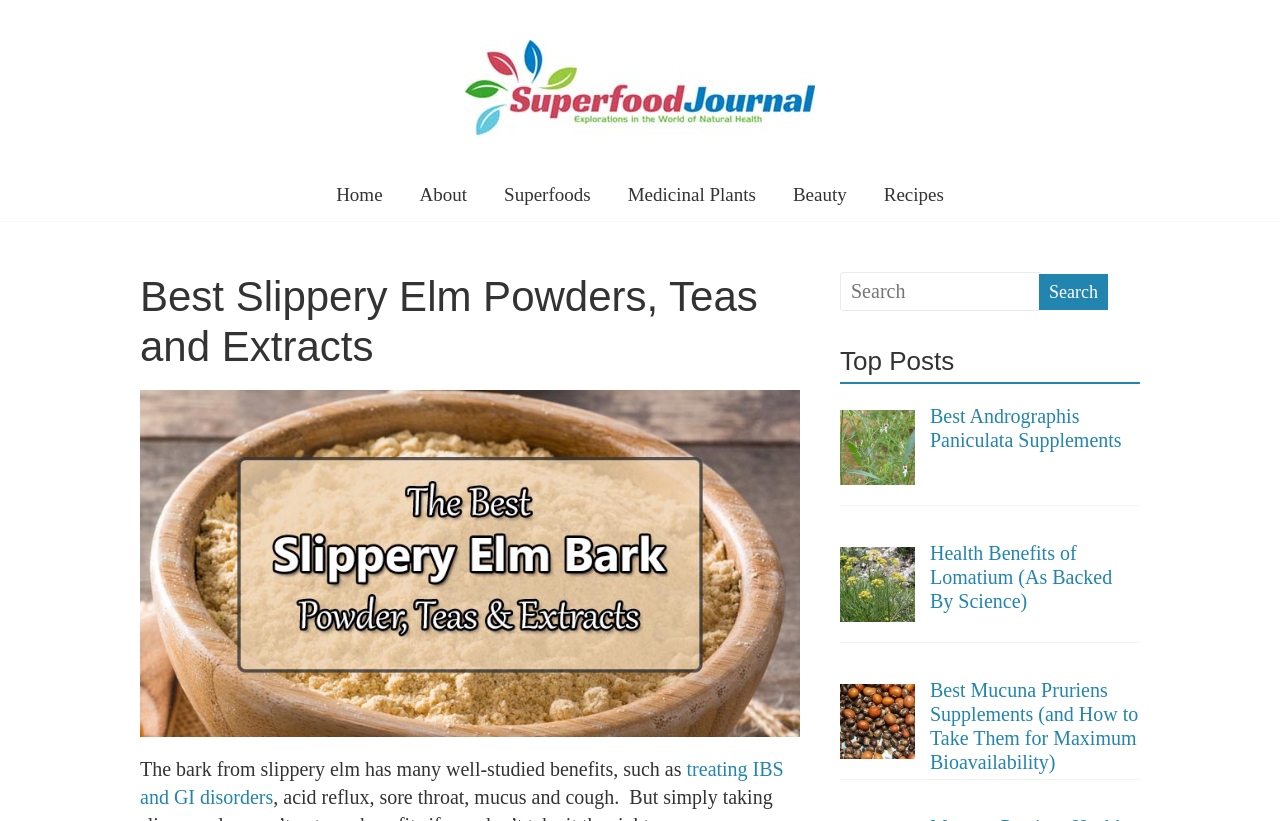Examine the image carefully and respond to the question with a detailed answer: 
What type of content is featured in the 'Top Posts' section?

The 'Top Posts' section features links to articles about health supplements, including Andrographis Paniculata, Lomatium, and Mucuna Pruriens, each with a corresponding image.